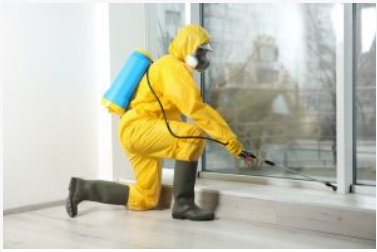Explain what is happening in the image with as much detail as possible.

In the image, a pest control professional is depicted in a striking yellow protective suit with matching rubber boots, kneeling while applying treatment near a large window. The individual is equipped with a blue backpack sprayer, carefully directing a stream of pest control solution as they address potential insect infestations. The interior setting hints at a modern home, with natural light filtering through the glass, emphasizing the importance of maintaining a pest-free environment, especially during spring when many pests become active. This visual ties into the broader theme of professional extermination services, highlighting the proactive measures homeowners can take against common pests like ants and termites.